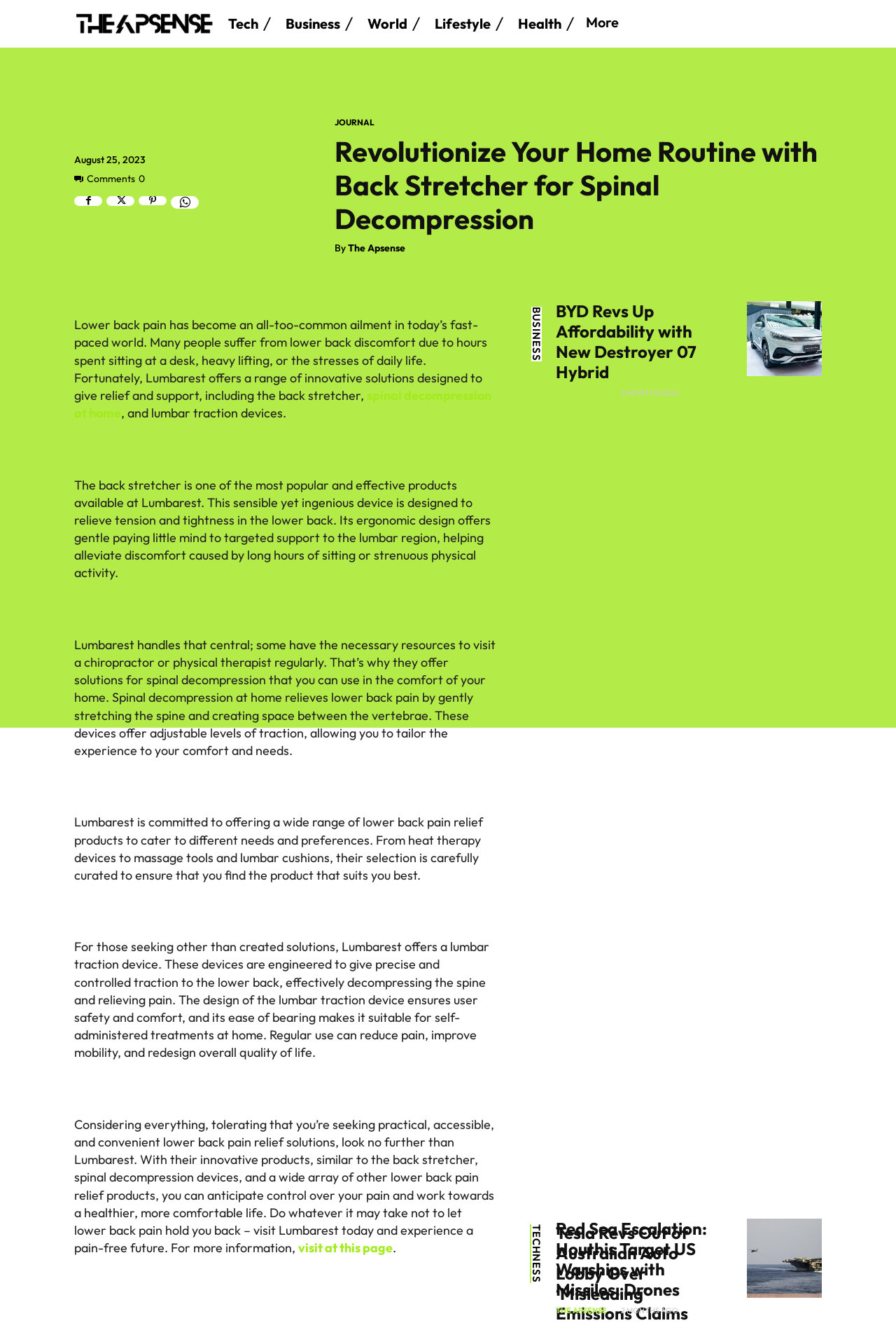Identify the bounding box coordinates of the specific part of the webpage to click to complete this instruction: "Search for something".

[0.561, 0.155, 0.833, 0.171]